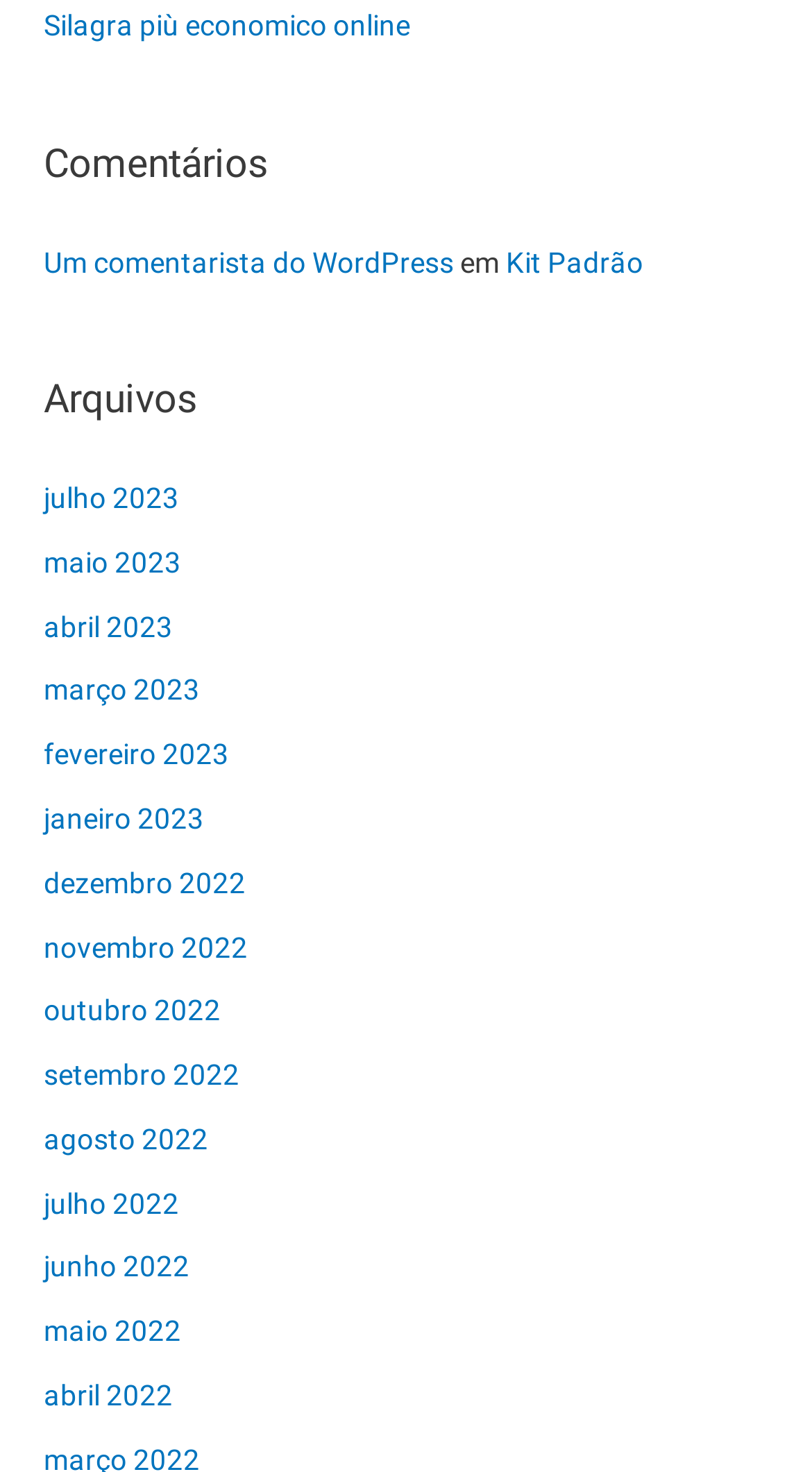Consider the image and give a detailed and elaborate answer to the question: 
What is the last month listed under 'Arquivos'?

The last link under the heading 'Arquivos' is 'julho 2023'.